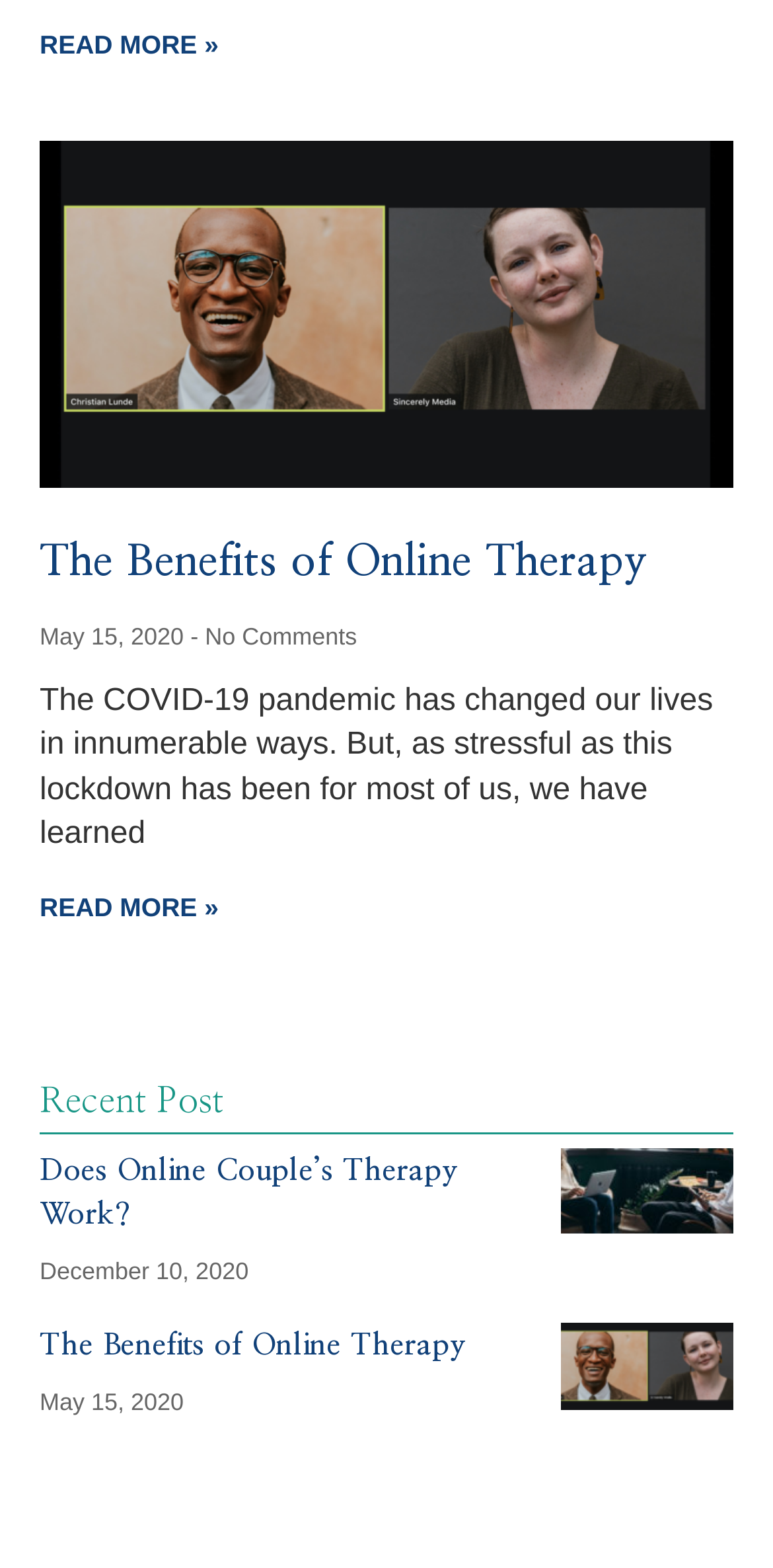Provide the bounding box coordinates of the HTML element described by the text: "Read More »".

[0.051, 0.569, 0.283, 0.588]